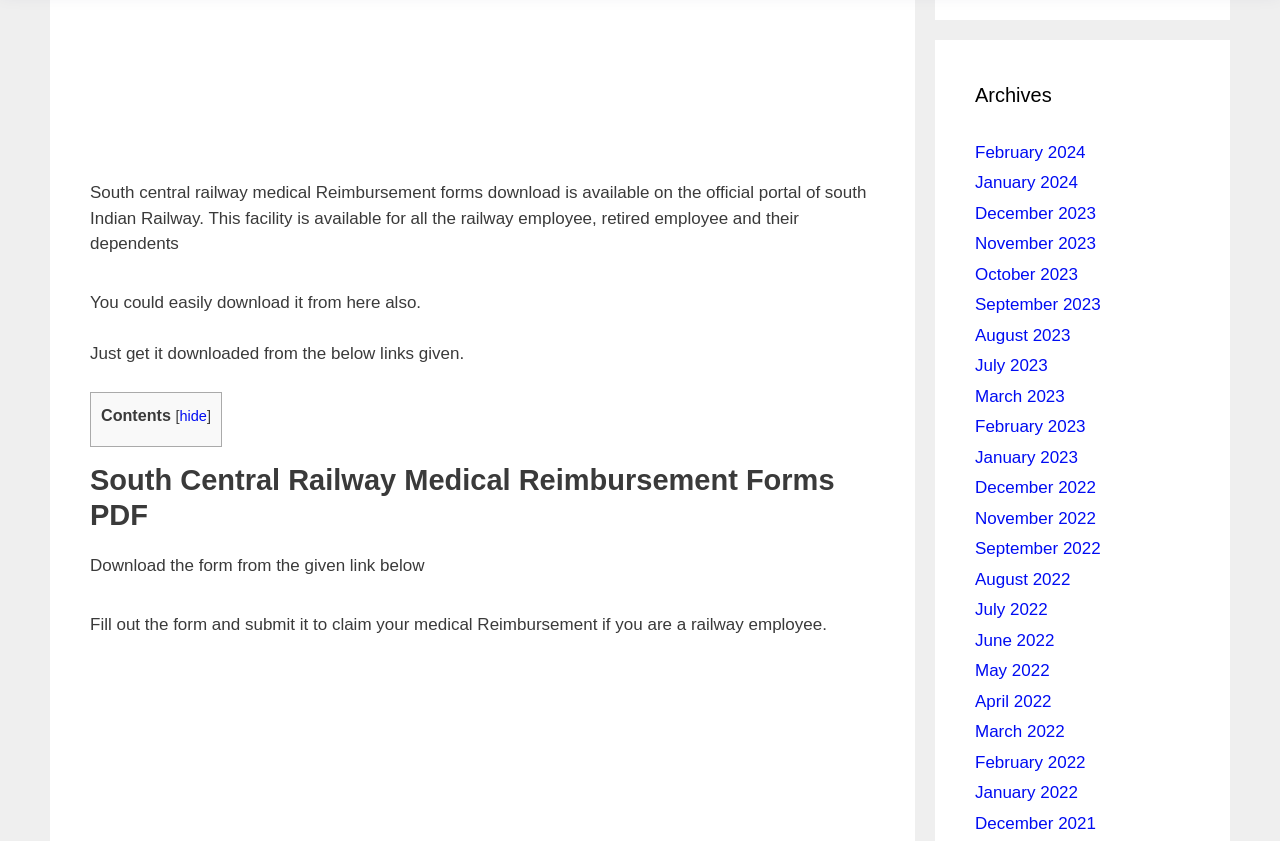Answer in one word or a short phrase: 
What is the format of the medical reimbursement forms?

PDF